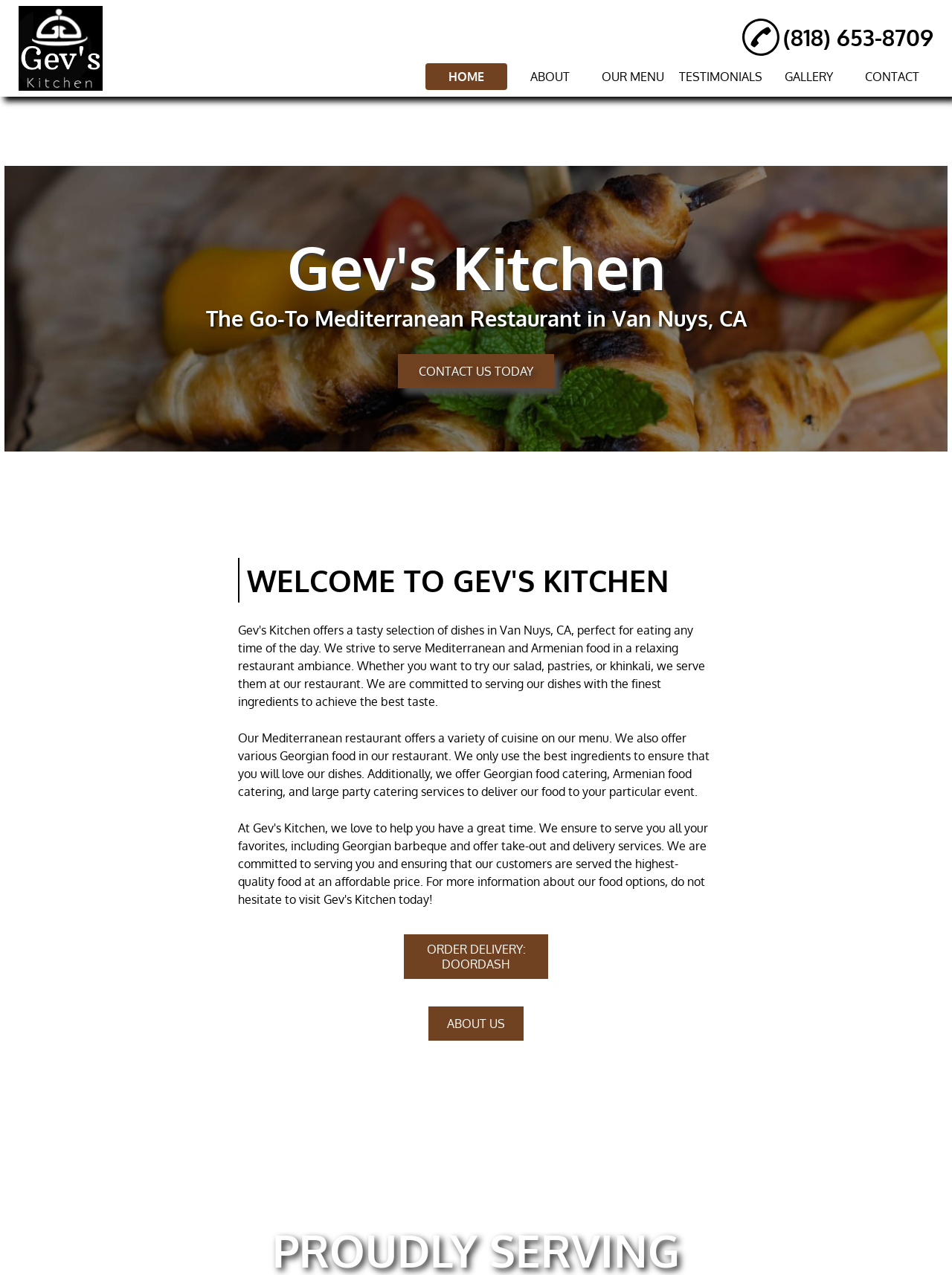Describe the webpage meticulously, covering all significant aspects.

The webpage is about Gev's Kitchen, a Mediterranean restaurant located in Van Nuys, CA 91405. At the top left corner, there is a logo of Gev's Kitchen, which is an image with a link to the restaurant's homepage. Next to the logo, there is a phone number with an image of a phone. 

Below the logo and phone number, there is a navigation menu with links to different sections of the website, including HOME, ABOUT, OUR MENU, TESTIMONIALS, GALLERY, and CONTACT. 

The main content of the webpage starts with a heading that reads "The Go-To Mediterranean Restaurant in Van Nuys, CA". Below the heading, there is a call-to-action link to "CONTACT US TODAY". 

The main text of the webpage is divided into two sections. The first section welcomes visitors to Gev's Kitchen and describes the restaurant's offerings, including a tasty selection of dishes, Mediterranean and Armenian food, and a relaxing ambiance. The text also mentions specific dishes, such as salad, pastries, and khinkali. 

The second section of the text describes the restaurant's commitment to using the finest ingredients and offers various cuisines, including Georgian food and Armenian food. The text also mentions catering services, including Georgian food catering, Armenian food catering, and large party catering. Additionally, the restaurant offers take-out and delivery services, with a link to order delivery through DoorDash. 

At the bottom of the webpage, there is another link to "ABOUT US".